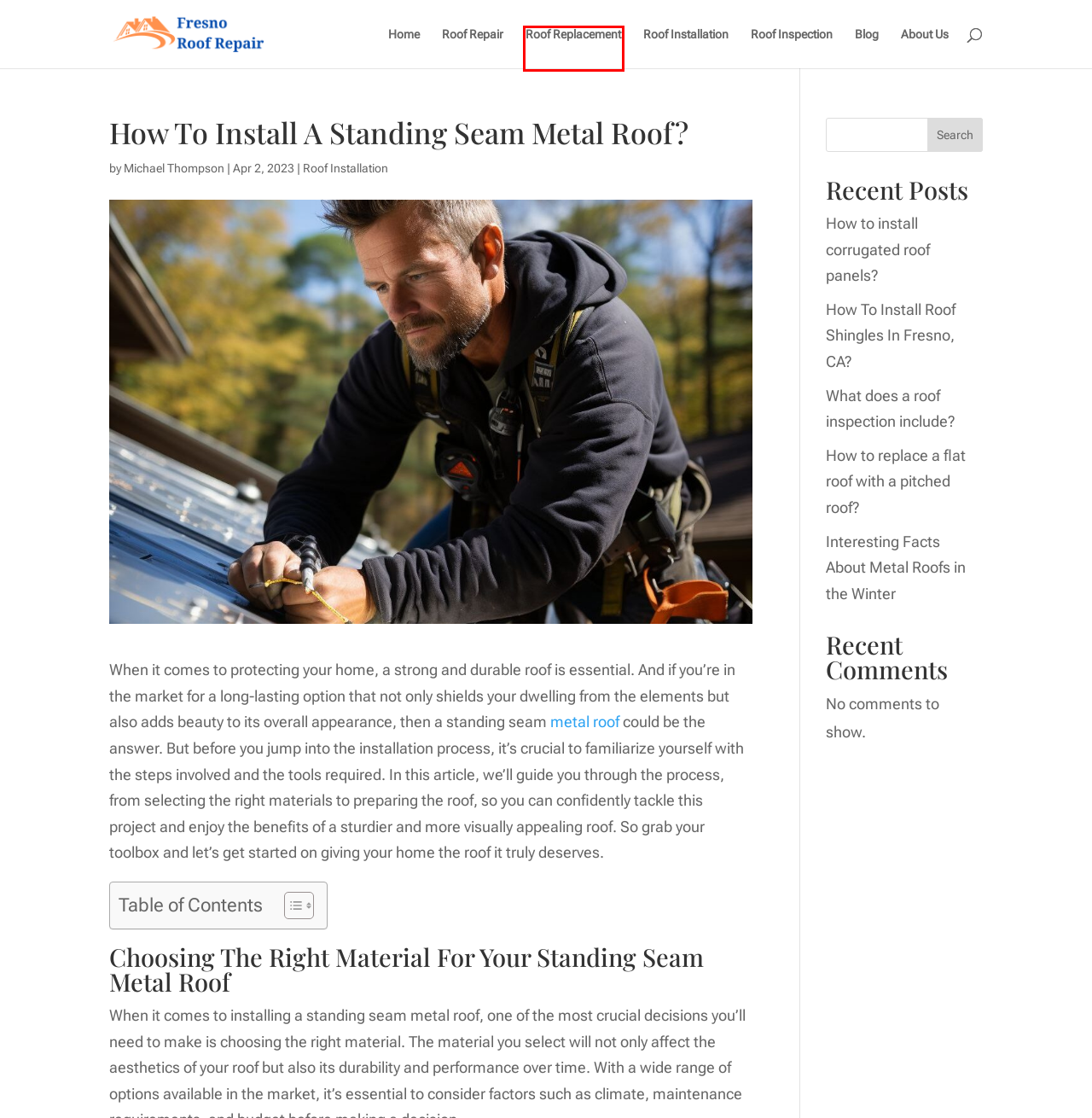Examine the screenshot of a webpage with a red rectangle bounding box. Select the most accurate webpage description that matches the new webpage after clicking the element within the bounding box. Here are the candidates:
A. Roof Replacement - Fresno Roof Repair
B. How To Repair A Leaking Metal Roof? - Fresno Roof Repair
C. About Us - Fresno Roof Repair
D. Fresno Roof Repair - Reliable Roofing Solutions In Fresno, CA
E. How To Install Corrugated Roof Panels? - Fresno Roof Repair
F. Roof Installation - Fresno Roof Repair
G. Blog - Fresno Roof Repair
H. How To Replace A Flat Roof With A Pitched Roof? - Fresno Roof Repair

A